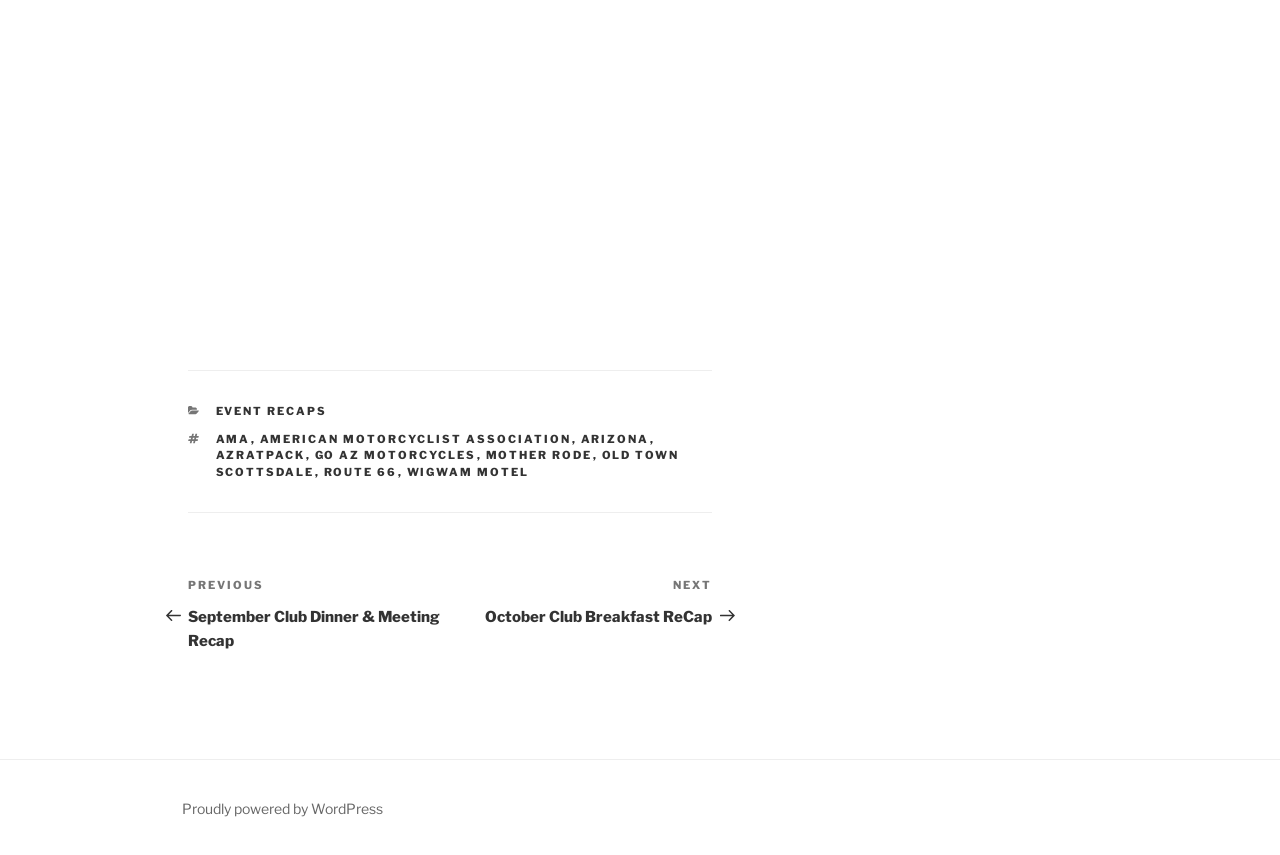Find the bounding box coordinates of the clickable area required to complete the following action: "Click on the 'December 28, 2023' link".

None